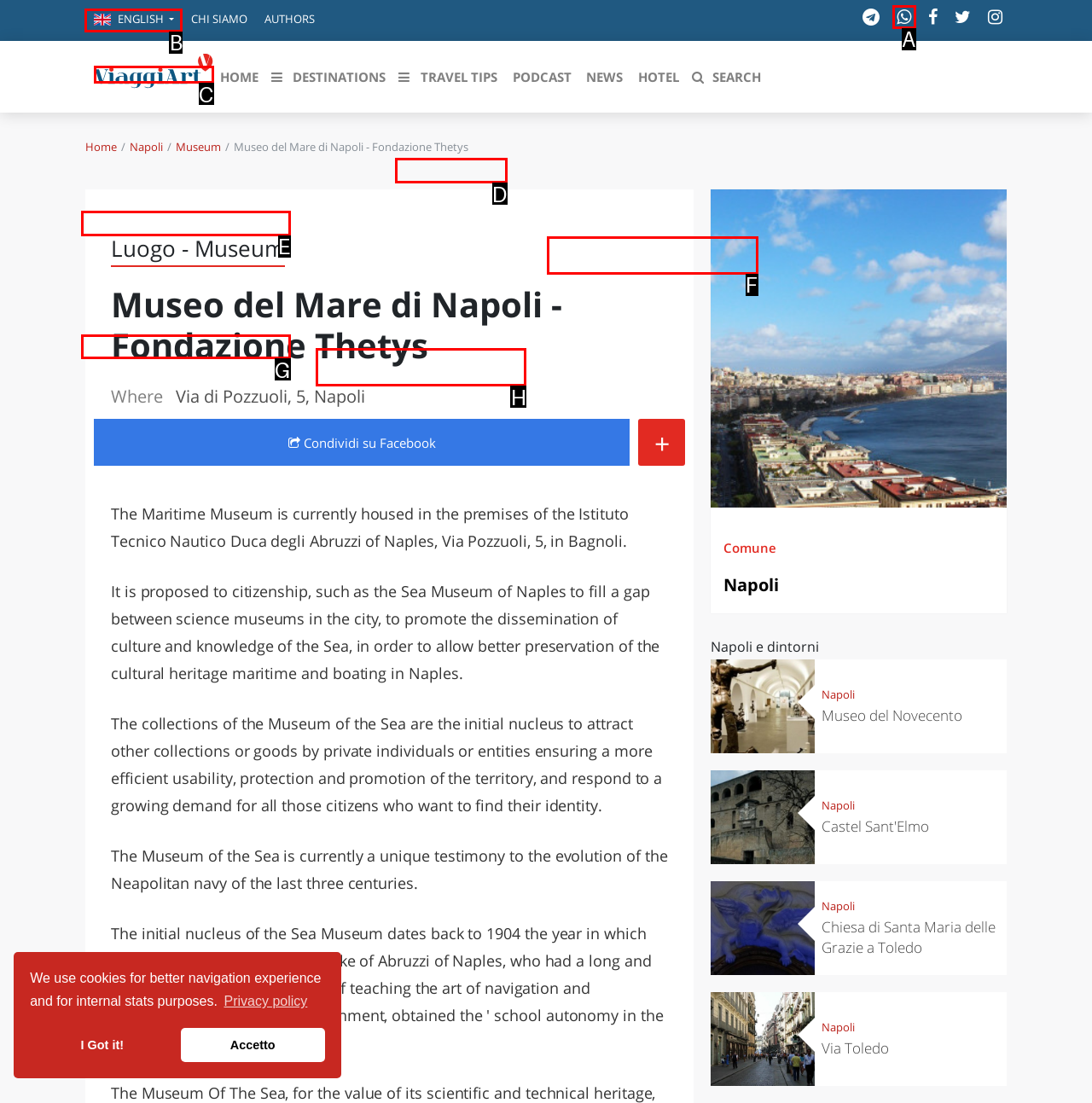Determine the HTML element to click for the instruction: Explore the Festivals Shop.
Answer with the letter corresponding to the correct choice from the provided options.

None